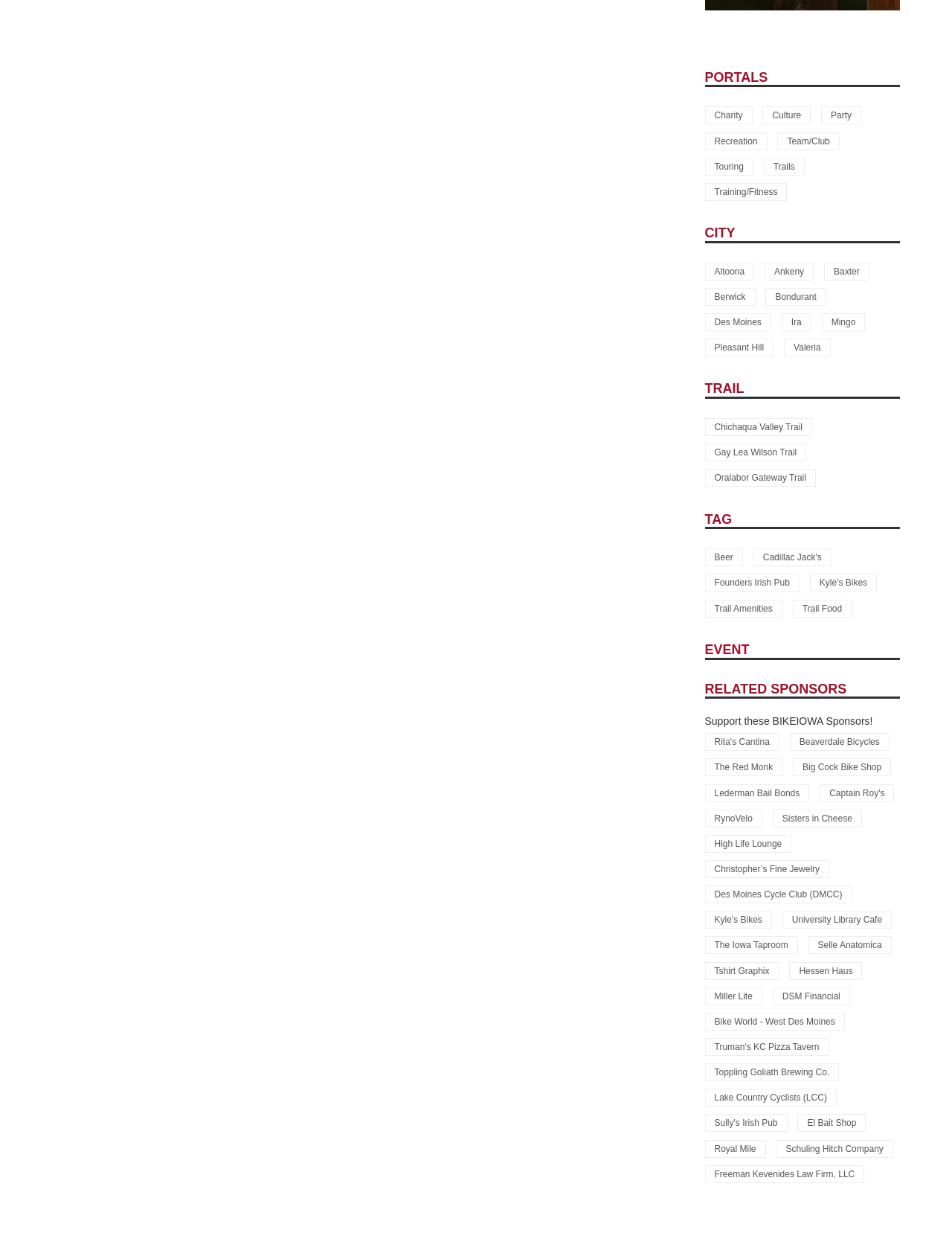How many sponsors are listed under RELATED SPONSORS?
Could you answer the question with a detailed and thorough explanation?

By counting the links listed under the RELATED SPONSORS section, I found that there are 30 sponsors listed, including Rita's Cantina, Beaverdale Bicycles, and many others.